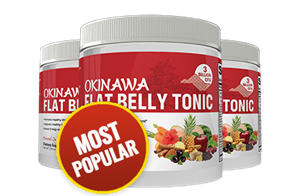What is the purpose of the product?
Based on the visual details in the image, please answer the question thoroughly.

The caption describes the Okinawa Flat Belly Tonic as a 'dietary supplement aimed at aiding weight loss', which suggests that the product is intended to help users lose weight.